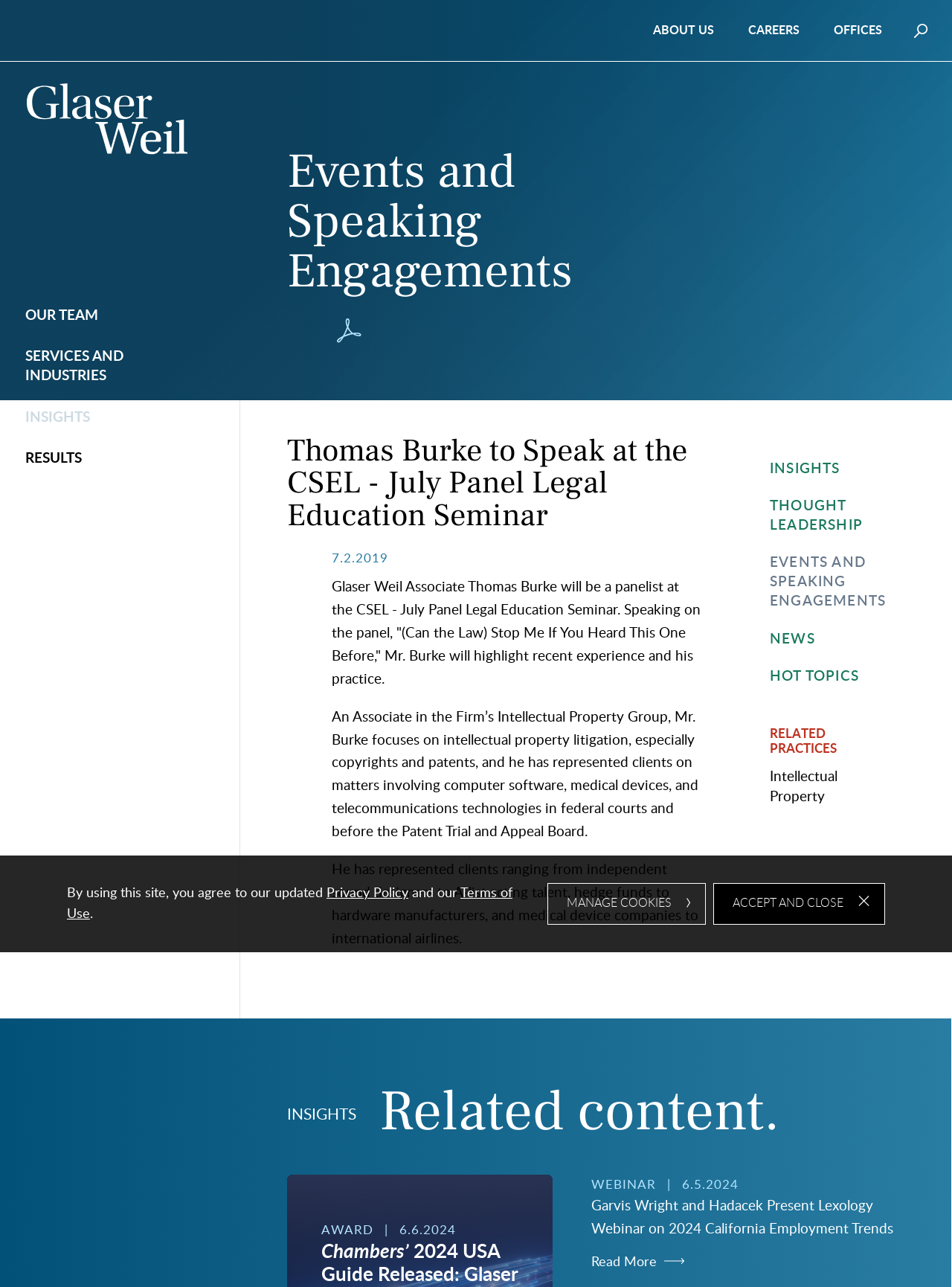Examine the image and give a thorough answer to the following question:
What is the name of the law firm?

The law firm's name is mentioned in the webpage content, specifically in the top-left corner of the page, and it is Glaser Weil Fink Howard Jordan & Shapiro LLP.